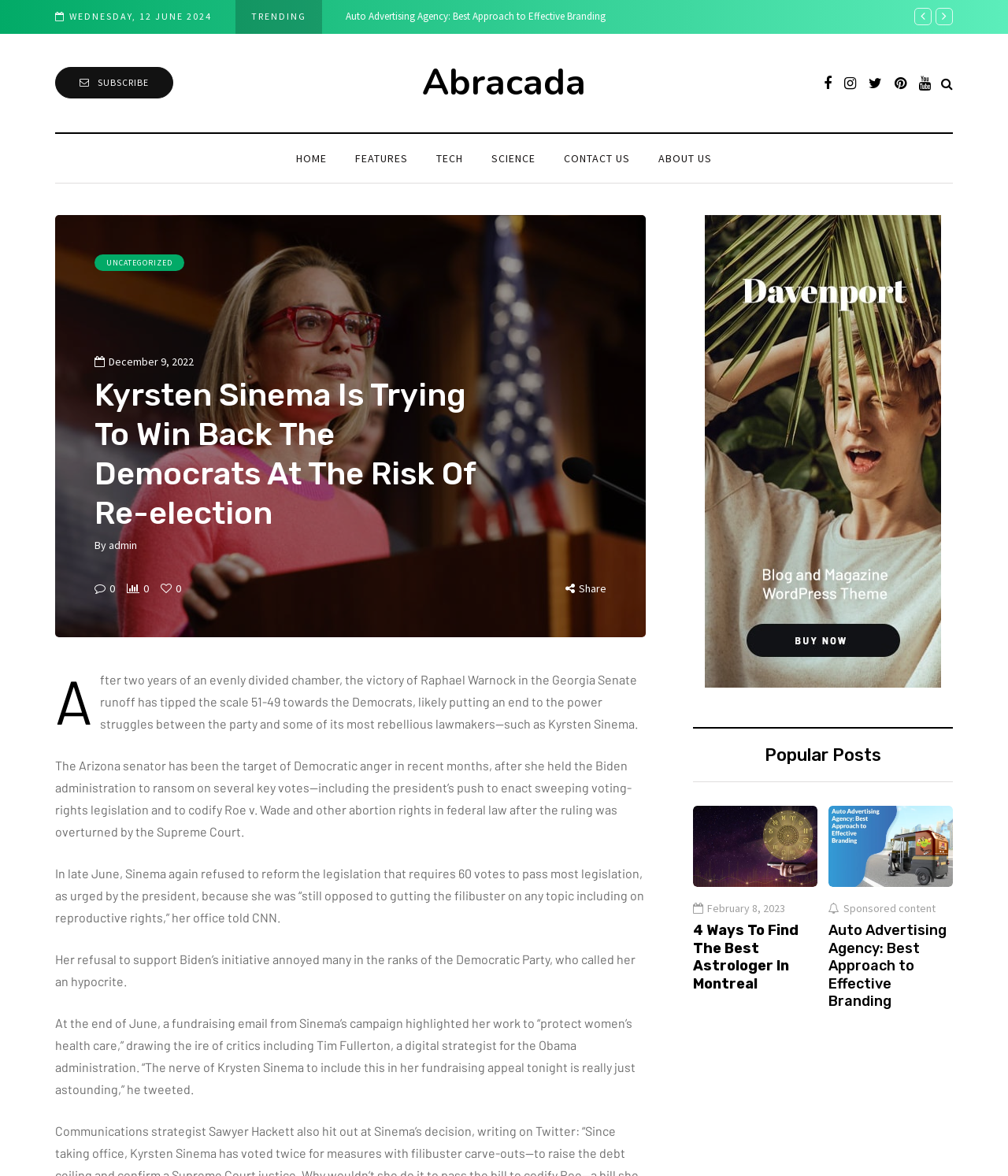Locate the bounding box coordinates of the item that should be clicked to fulfill the instruction: "Read the article about finding the best astrologer in Montreal".

[0.688, 0.784, 0.792, 0.844]